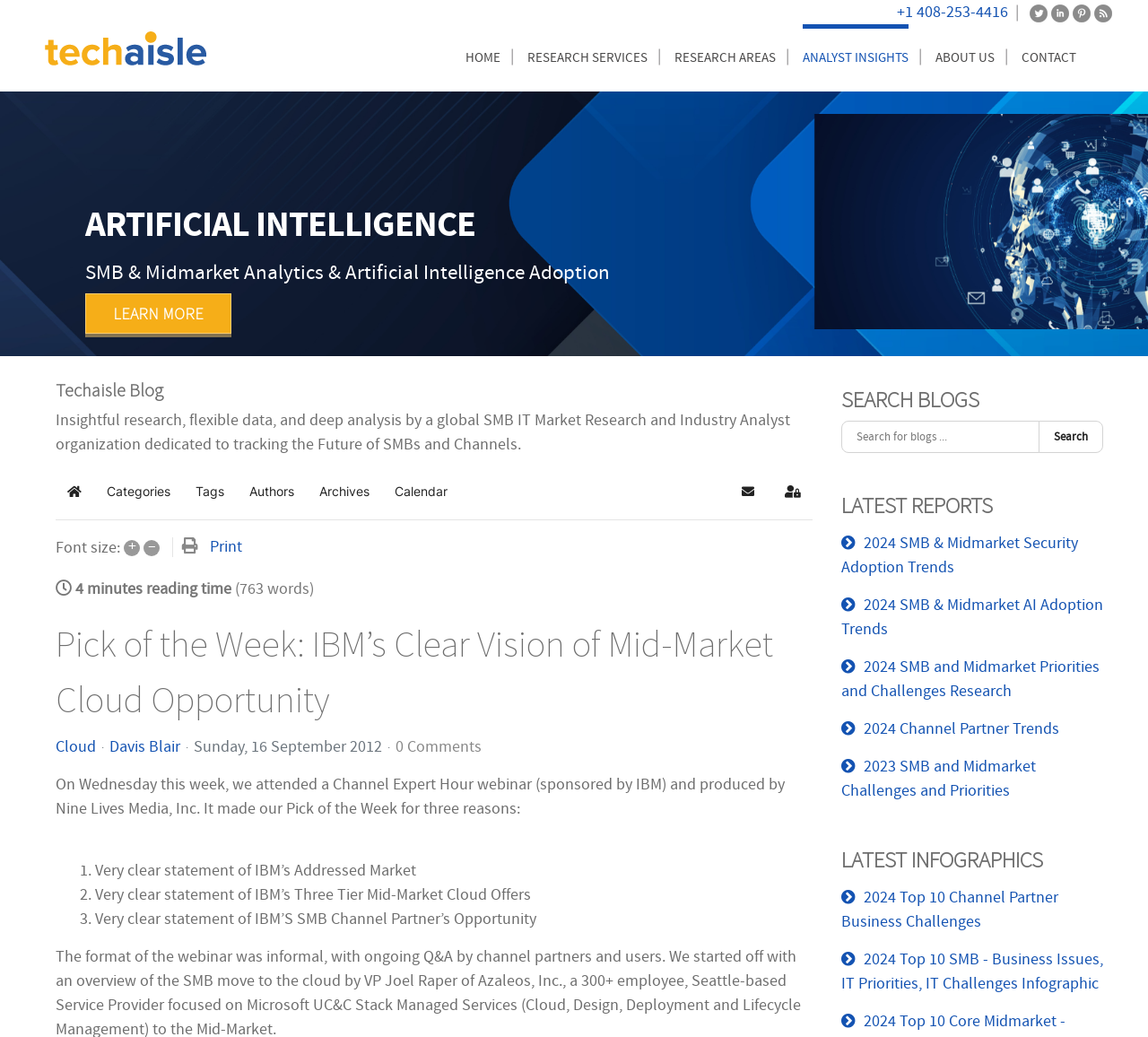Summarize the webpage in an elaborate manner.

The webpage is a blog post from Techaisle, a global SMB, midmarket, and channel partner market research organization. At the top of the page, there is a navigation menu with links to "HOME", "RESEARCH SERVICES", "RESEARCH AREAS", "ANALYST INSIGHTS", "ABOUT US", and "CONTACT". 

To the right of the navigation menu, there are social media links, including Twitter, LinkedIn, Pinterest, and a blog link, each accompanied by an icon. 

Below the navigation menu, there is a carousel section that takes up the full width of the page. The carousel has a slide with an image and a heading "IT SECURITY TRENDS" along with some text and a link to "LATEST RESEARCH". There are also "Previous slide" and "Next slide" buttons on either side of the carousel.

On the left side of the page, there is a section with a heading "Techaisle Blog" and a brief description of the organization. Below this, there are links to "HOME", "CATEGORIES", "TAGS", "AUTHORS", "ARCHIVES", and "CALENDAR". There is also a "Subscribe to blog" button and a "Sign In" link.

The main content of the blog post starts with a heading "Pick of the Week: IBM’s Clear Vision of Mid-Market Cloud Opportunity" and is followed by some text that describes the content of the post. The post is divided into three sections, each marked with a numbered list marker, and describes IBM's clear statement of its addressed market, three-tier mid-market cloud offers, and SMB channel partner's opportunity.

On the right side of the page, there are three sections: "SEARCH BLOGS" with a search box and a "Search" button, "LATEST REPORTS" with five links to different reports, and "LATEST INFOGRAPHICS" with two links to infographics.